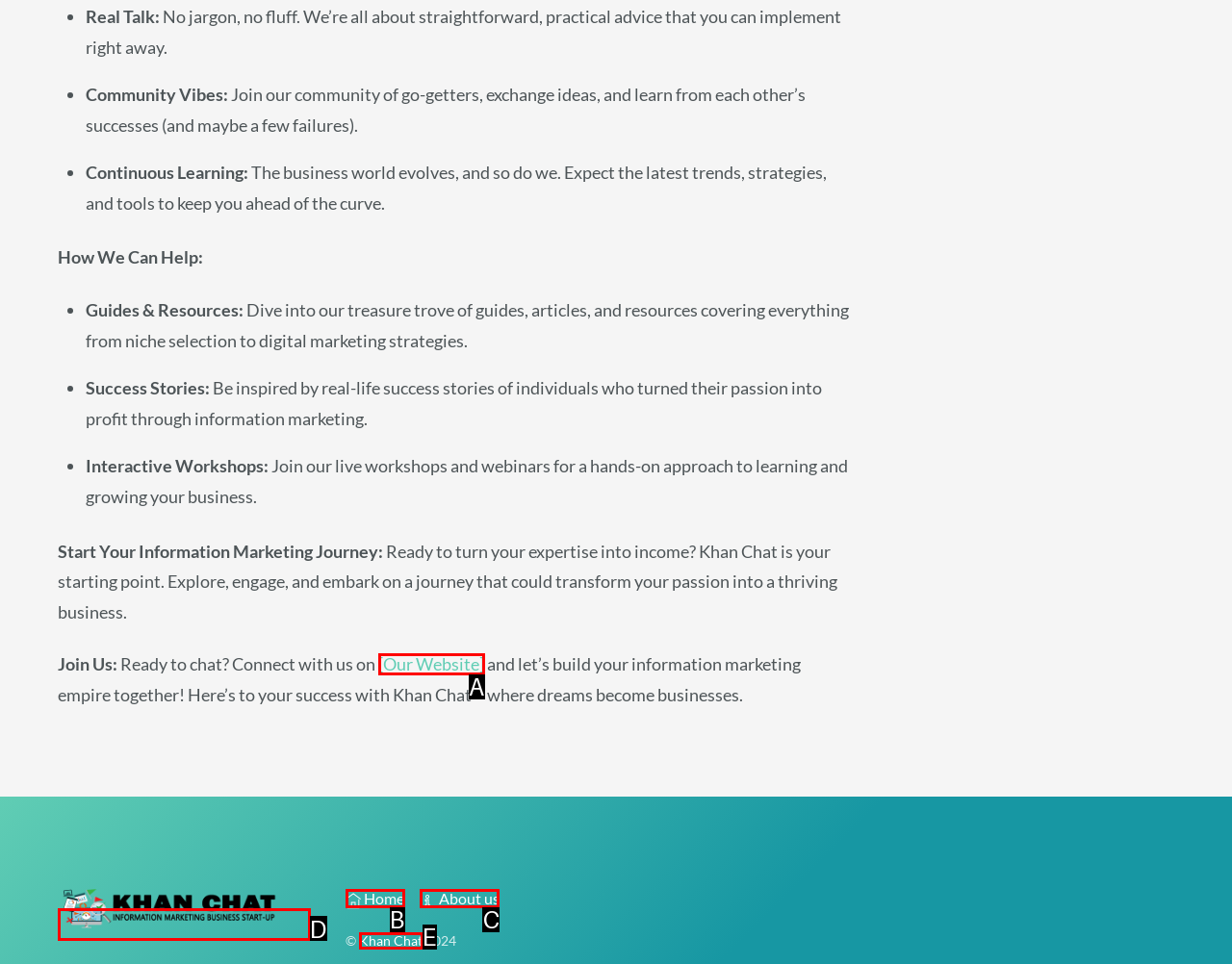Select the HTML element that matches the description: [Our Website]
Respond with the letter of the correct choice from the given options directly.

A